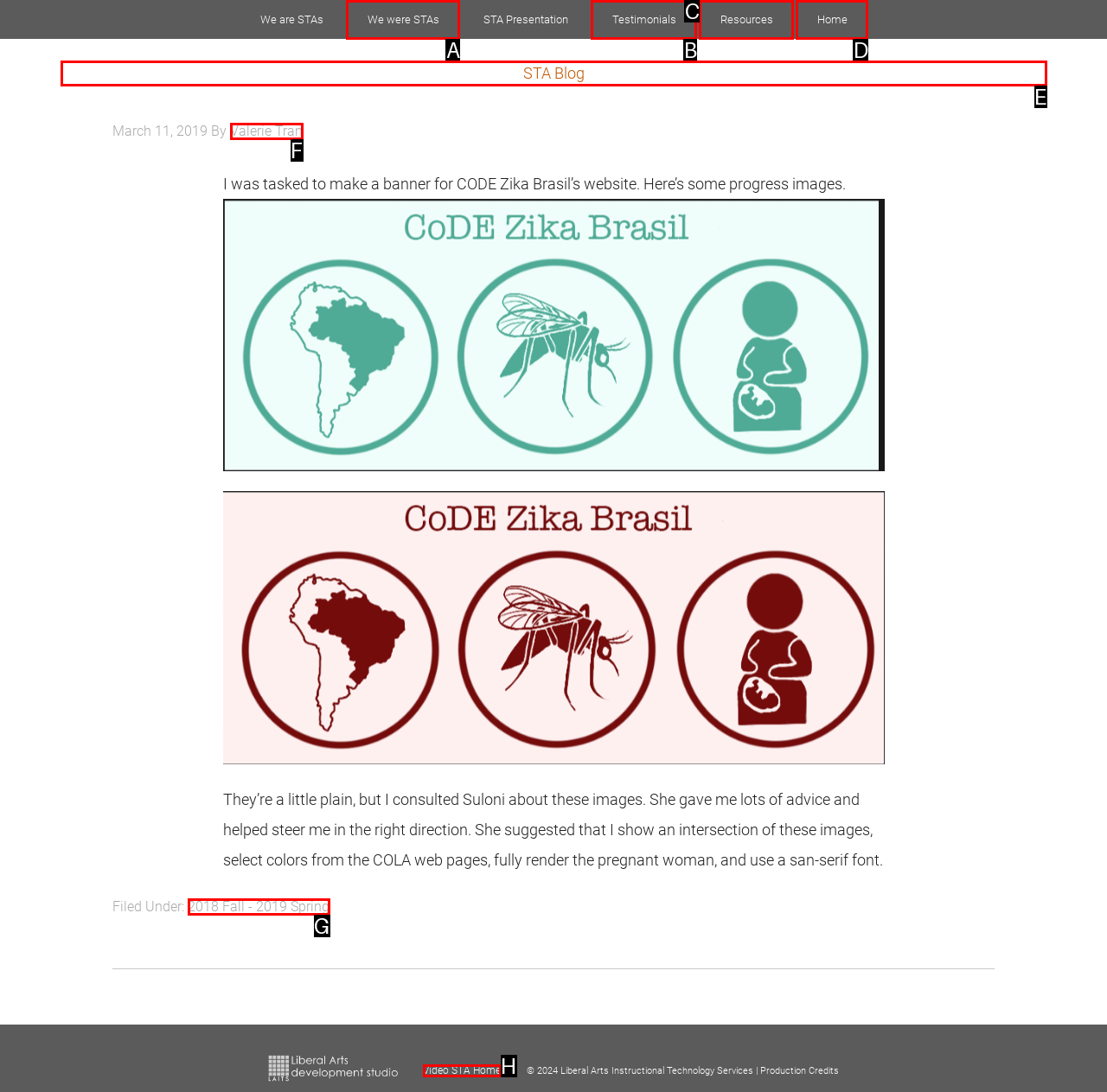Tell me the letter of the correct UI element to click for this instruction: check Resources. Answer with the letter only.

C